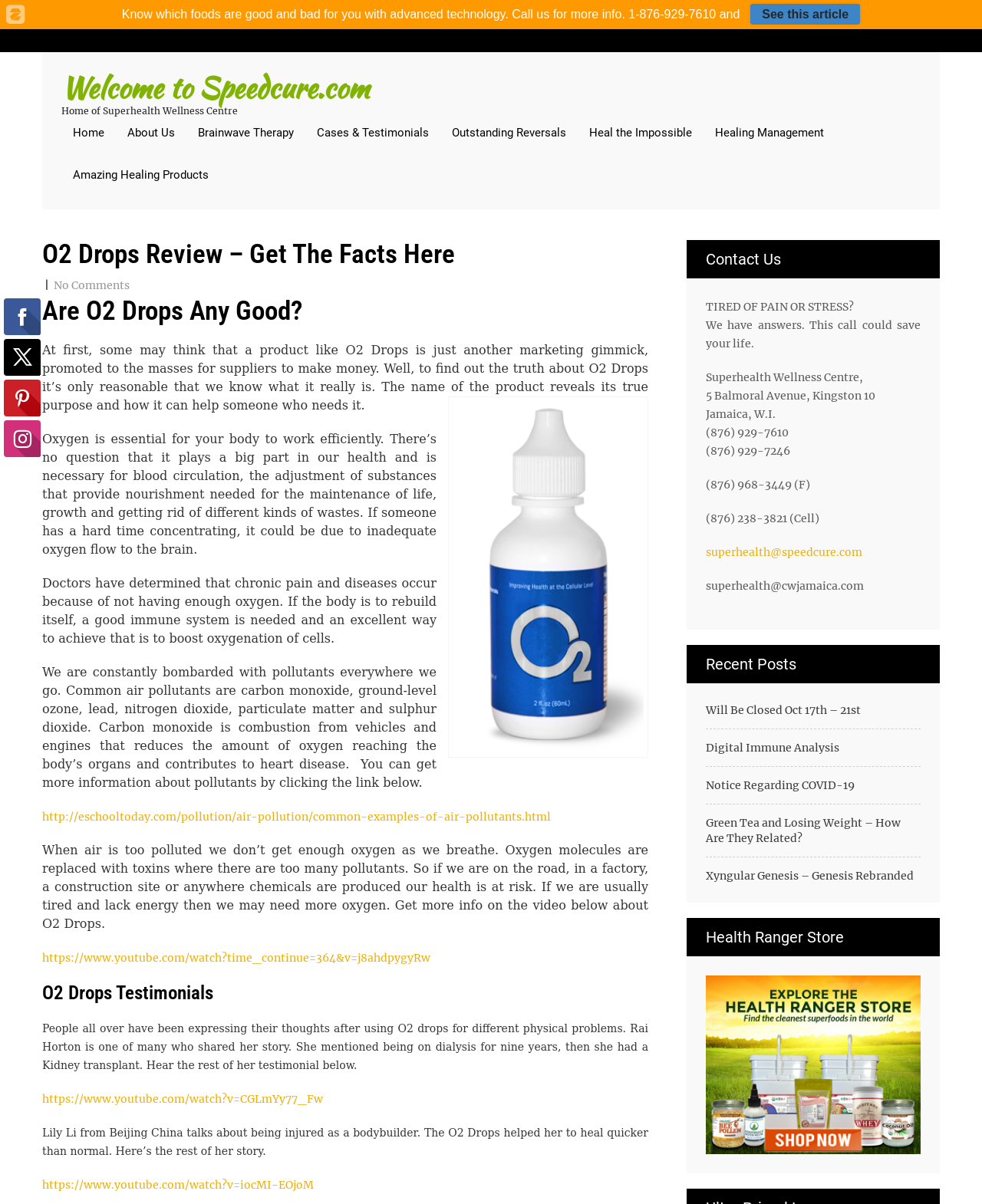Determine the coordinates of the bounding box that should be clicked to complete the instruction: "Contact Superhealth Wellness Centre". The coordinates should be represented by four float numbers between 0 and 1: [left, top, right, bottom].

[0.719, 0.249, 0.87, 0.261]